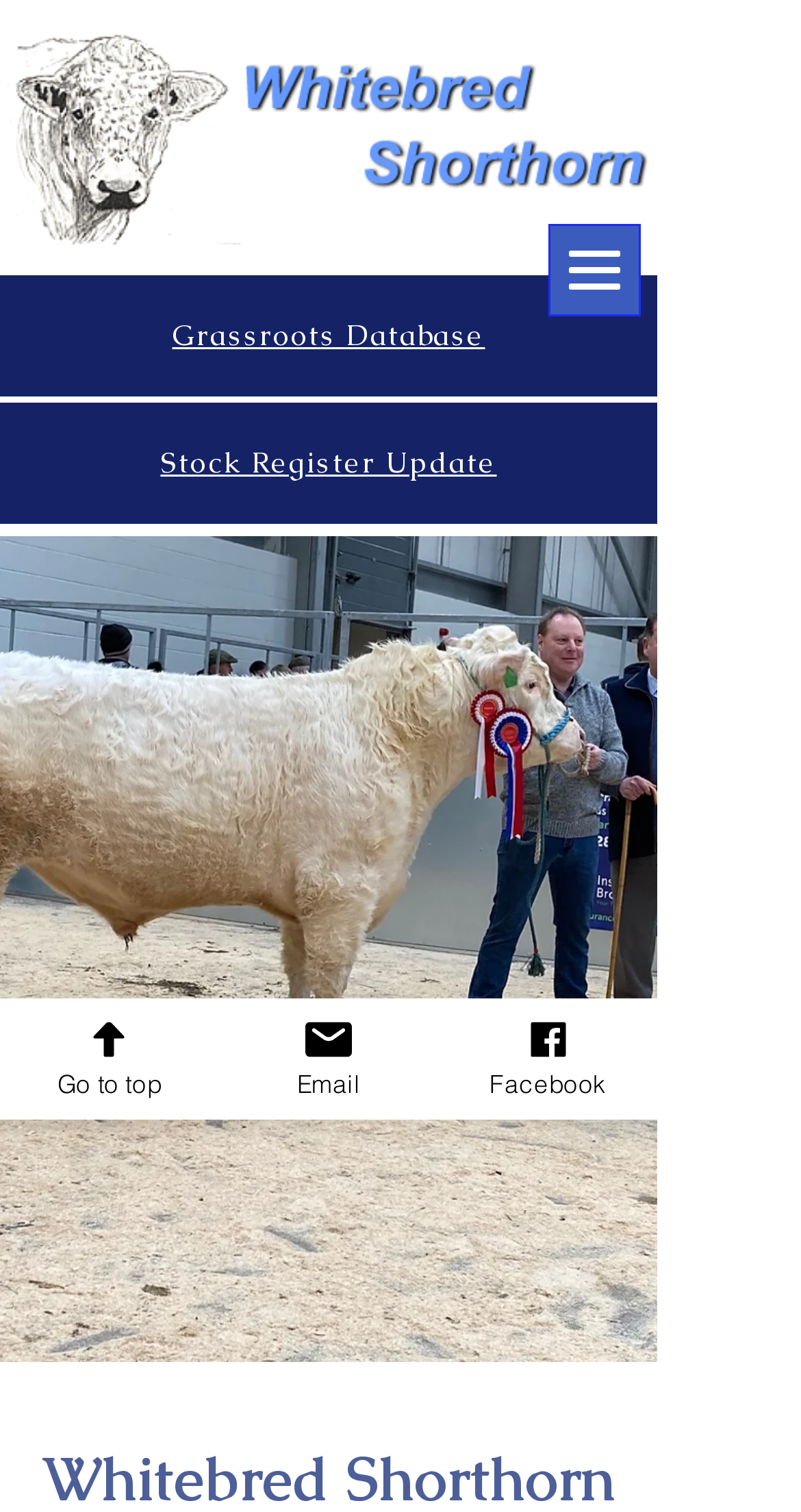Show the bounding box coordinates for the HTML element as described: "Go to top".

[0.0, 0.66, 0.274, 0.74]